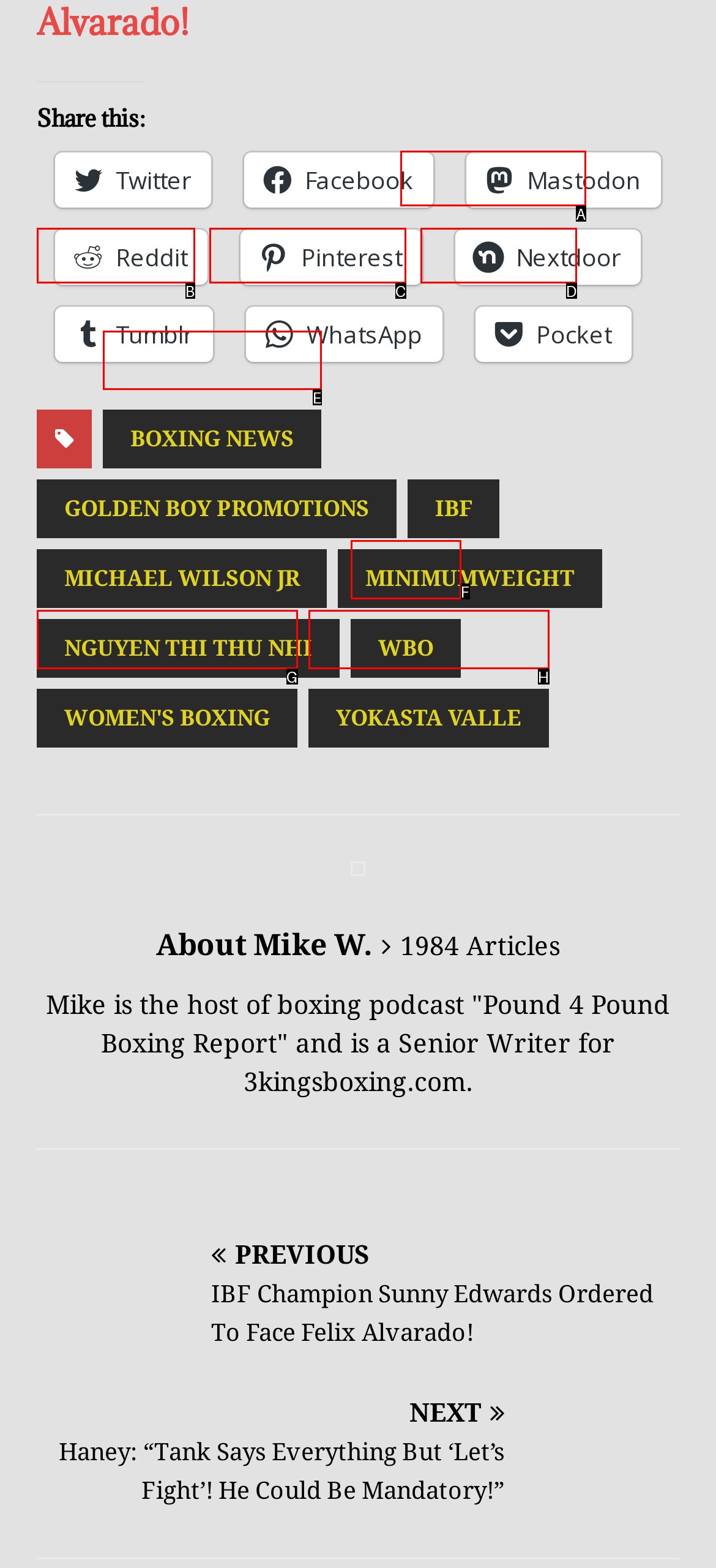Given the description: Nextdoor, identify the matching option. Answer with the corresponding letter.

A